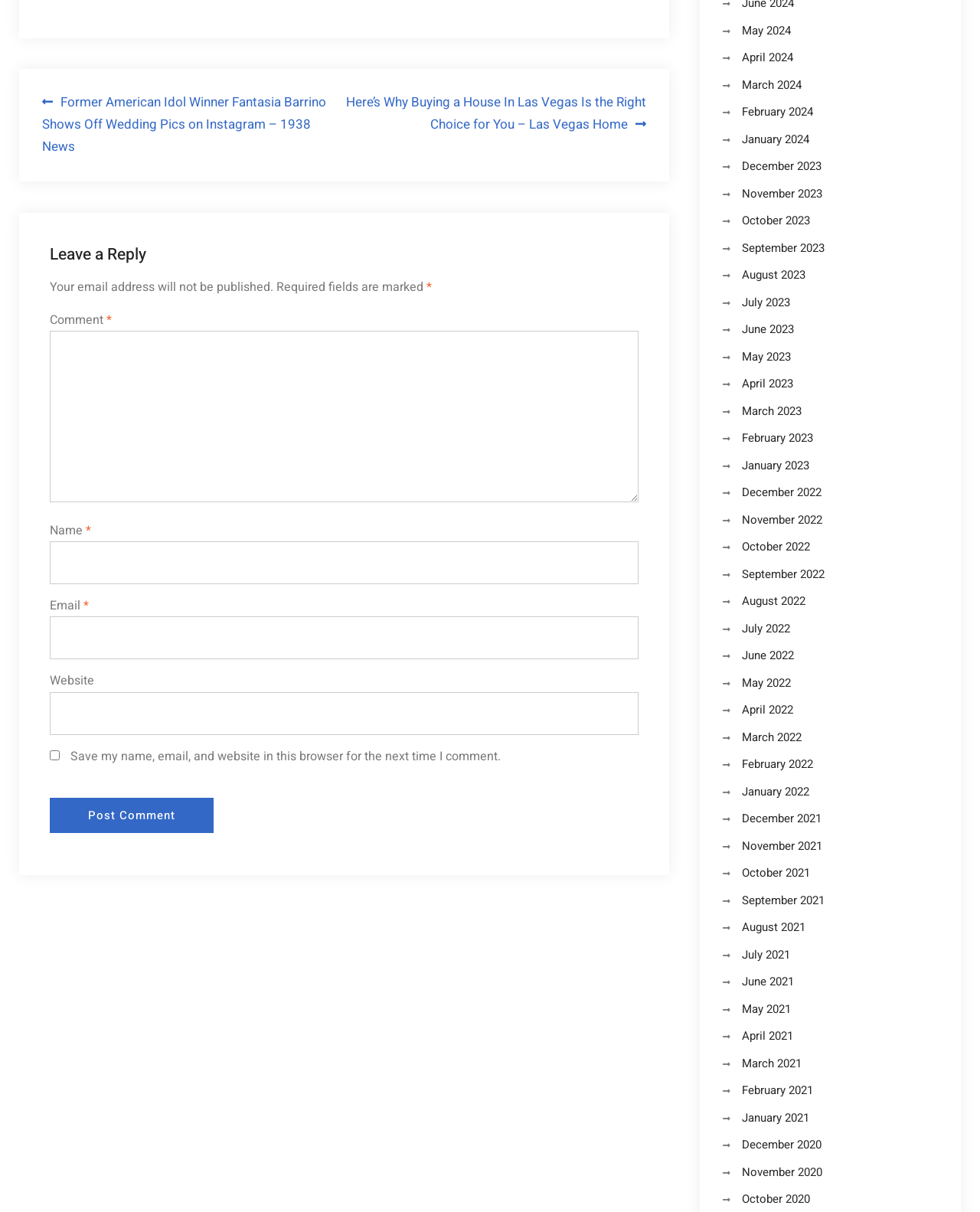Find the bounding box coordinates of the element I should click to carry out the following instruction: "Click on the 'Former American Idol Winner Fantasia Barrino Shows Off Wedding Pics on Instagram' link".

[0.043, 0.076, 0.351, 0.131]